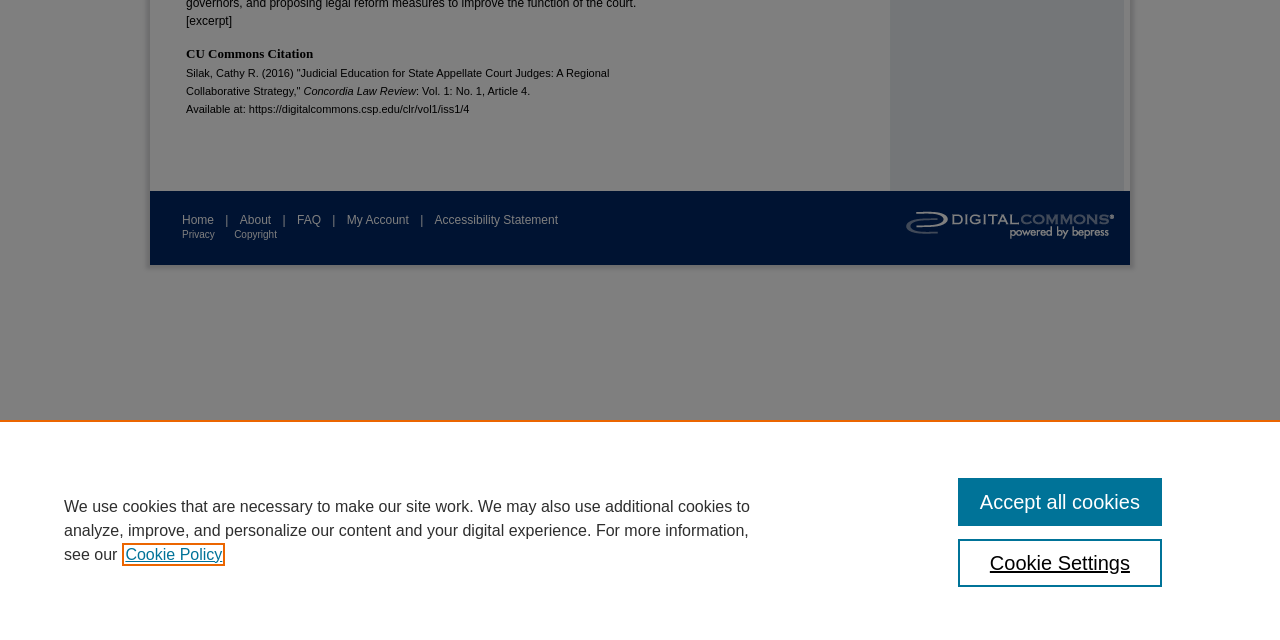Identify the bounding box for the UI element that is described as follows: "Accept all cookies".

[0.748, 0.747, 0.908, 0.822]